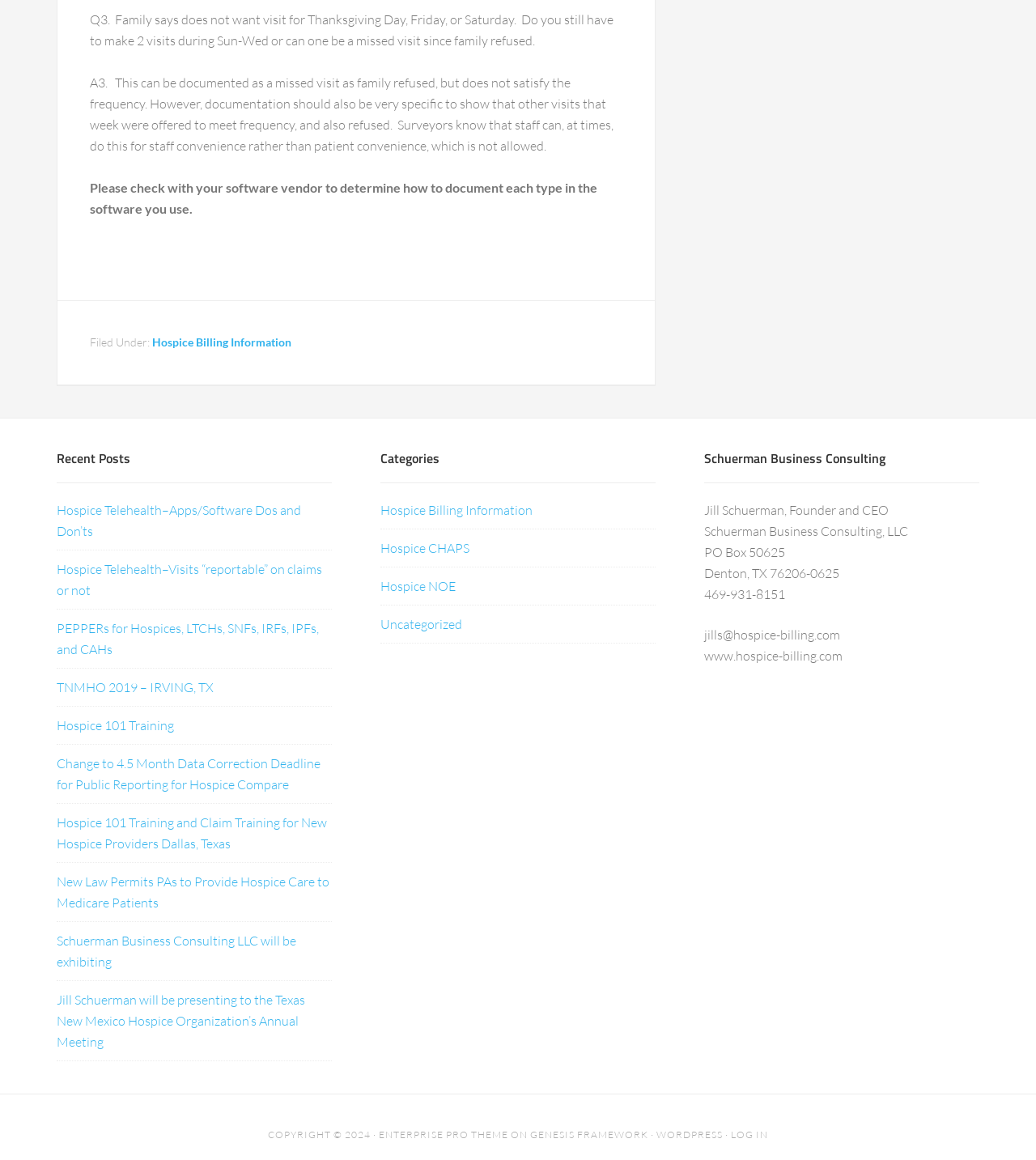Provide a single word or phrase answer to the question: 
What is the category of the link 'Hospice NOE'?

Hospice NOE